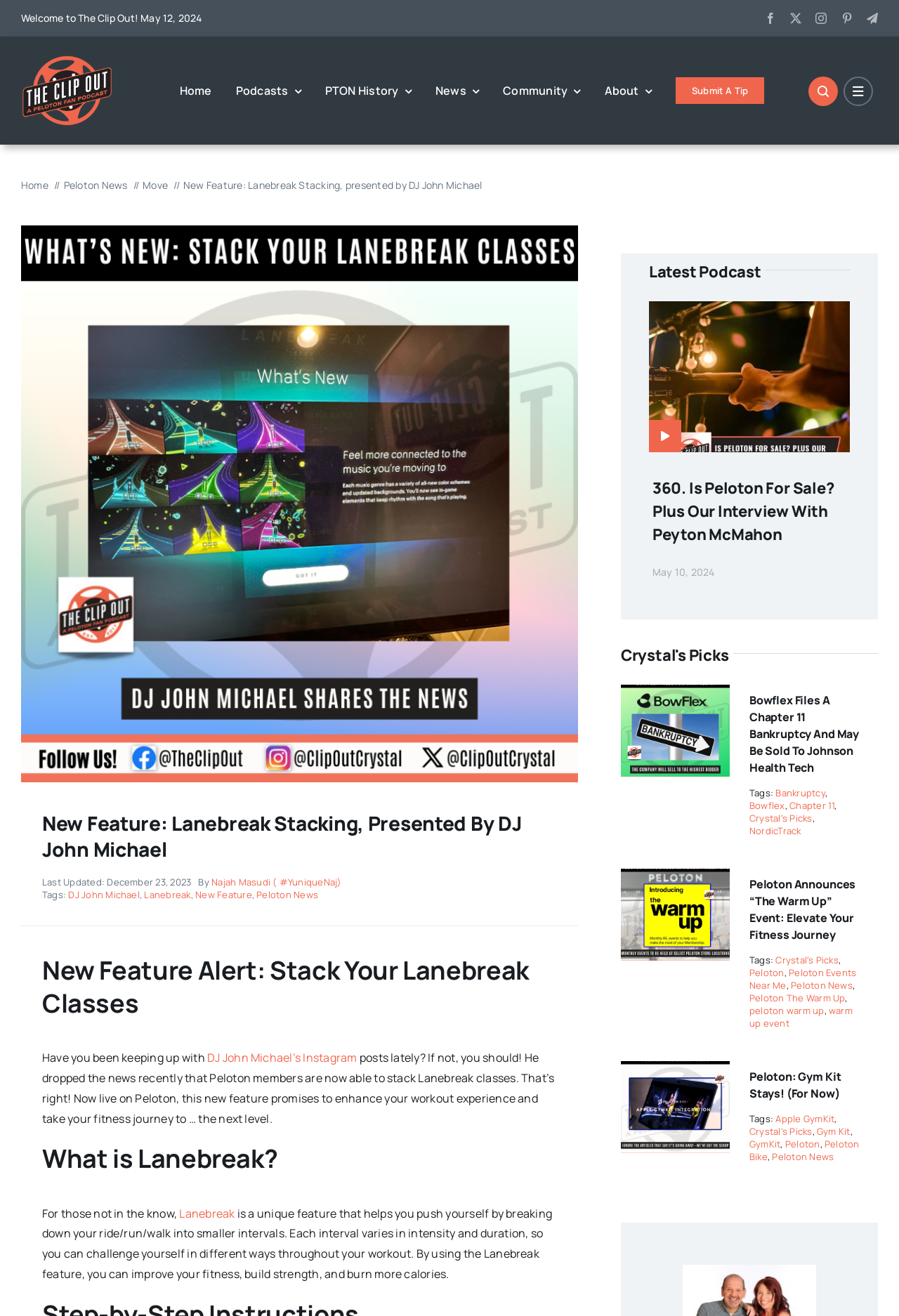Using the elements shown in the image, answer the question comprehensively: What is the purpose of the Lanebreak feature?

I found the answer by reading the text 'For those not in the know, Lanebreak is a unique feature that helps you push yourself by breaking down your ride/run/walk into smaller intervals.' which explains the purpose of the Lanebreak feature.